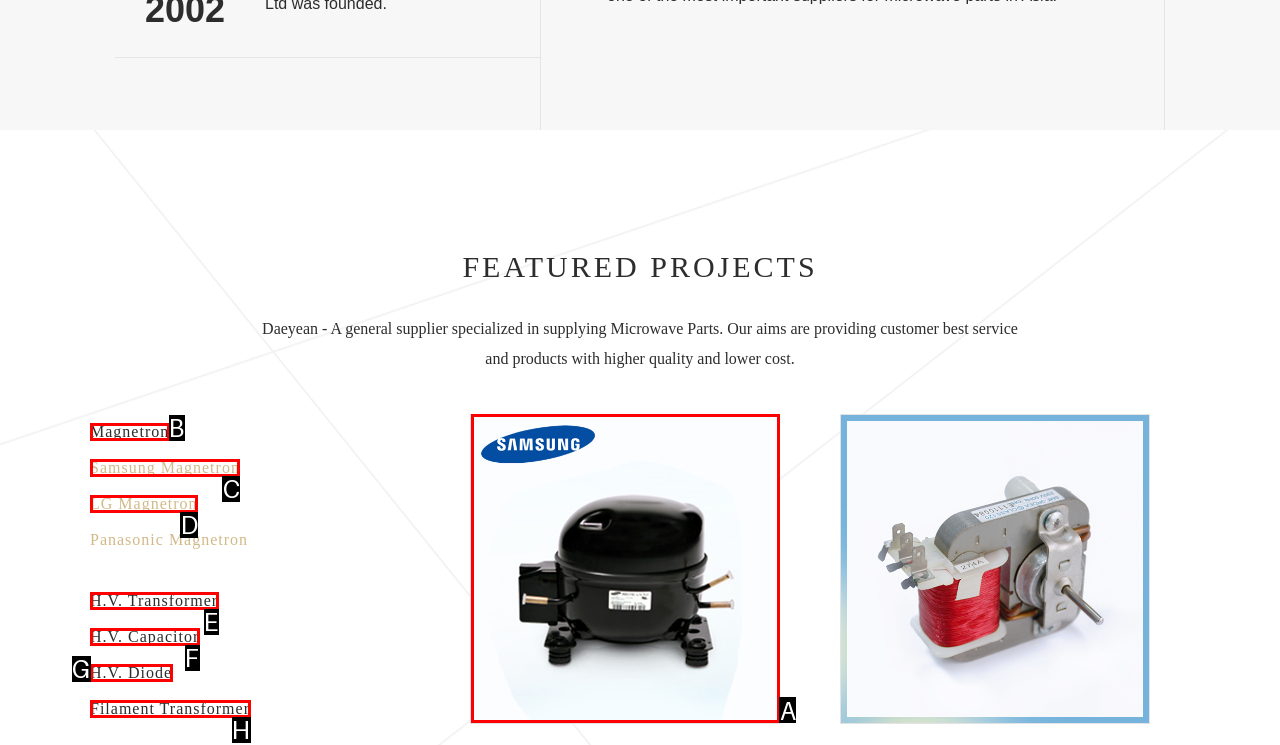Tell me which option I should click to complete the following task: view Samsung compressor image Answer with the option's letter from the given choices directly.

A